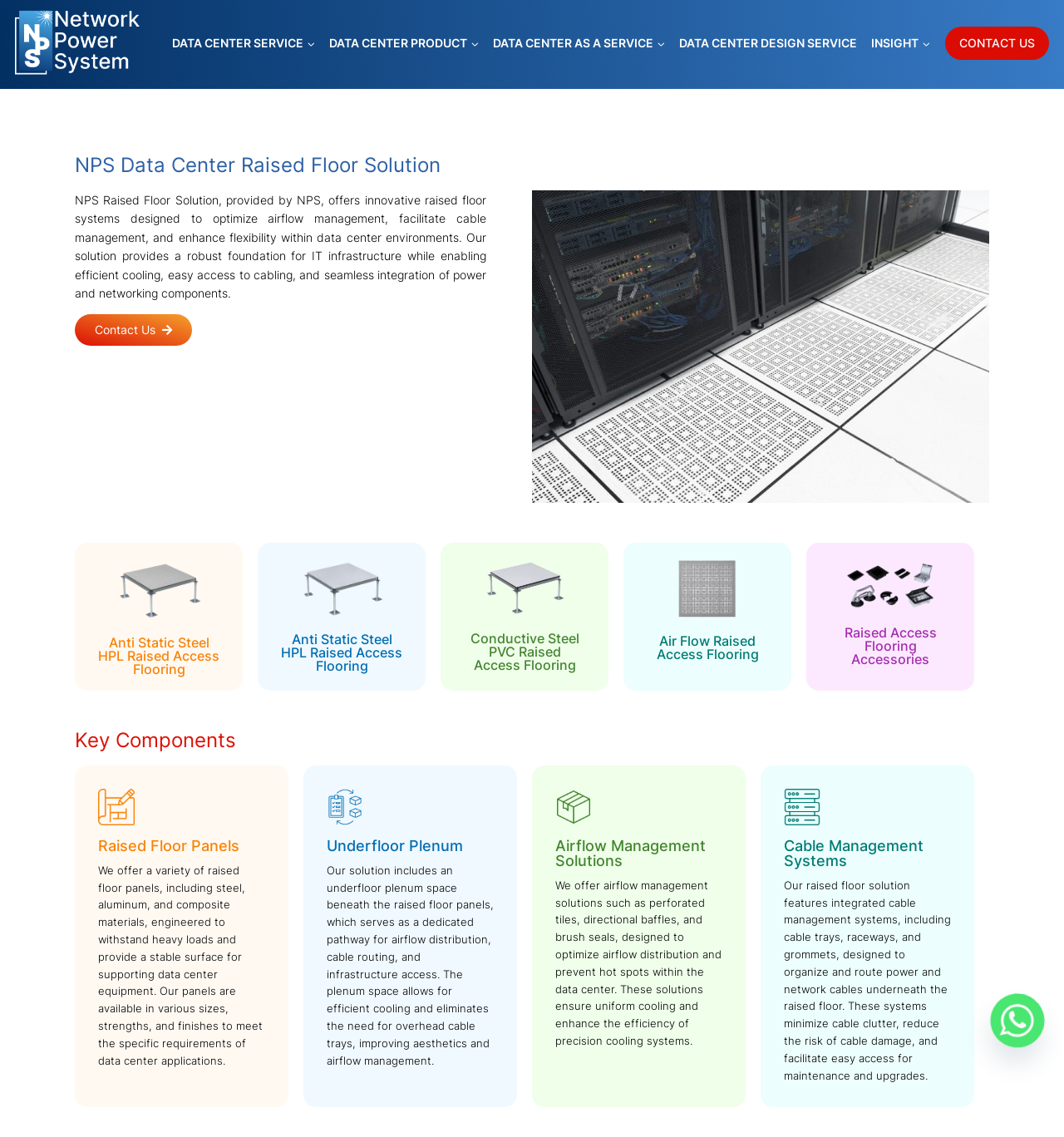Using the element description Data Center Design Service, predict the bounding box coordinates for the UI element. Provide the coordinates in (top-left x, top-left y, bottom-right x, bottom-right y) format with values ranging from 0 to 1.

[0.632, 0.024, 0.812, 0.052]